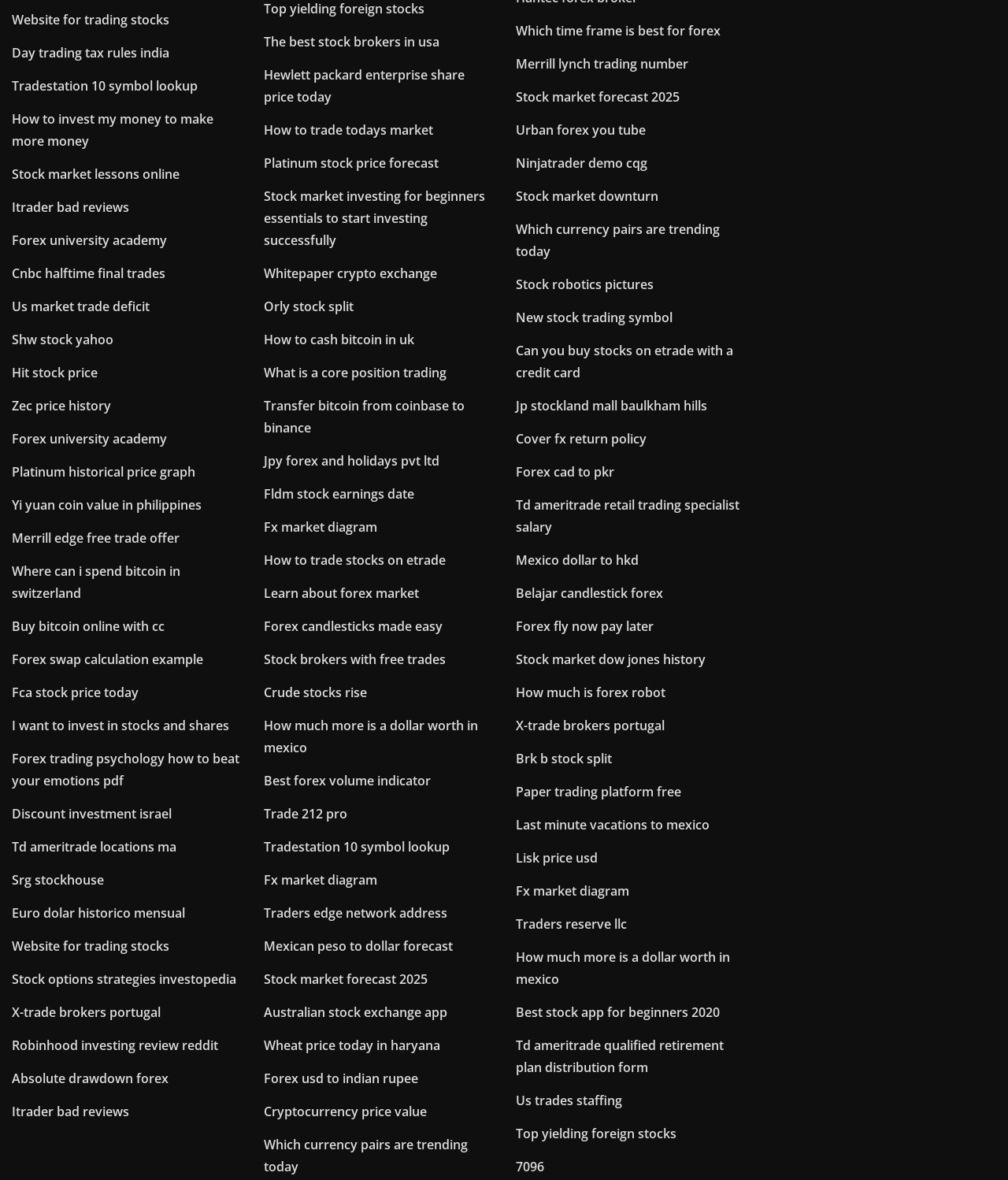How many links are on this webpage?
Please provide a single word or phrase as the answer based on the screenshot.

360